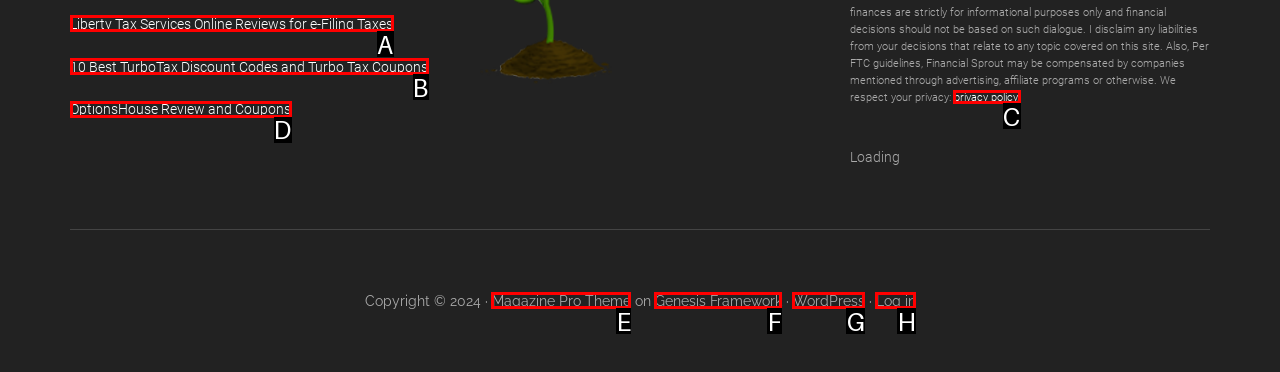To achieve the task: read article about Chihuahua snorting, indicate the letter of the correct choice from the provided options.

None